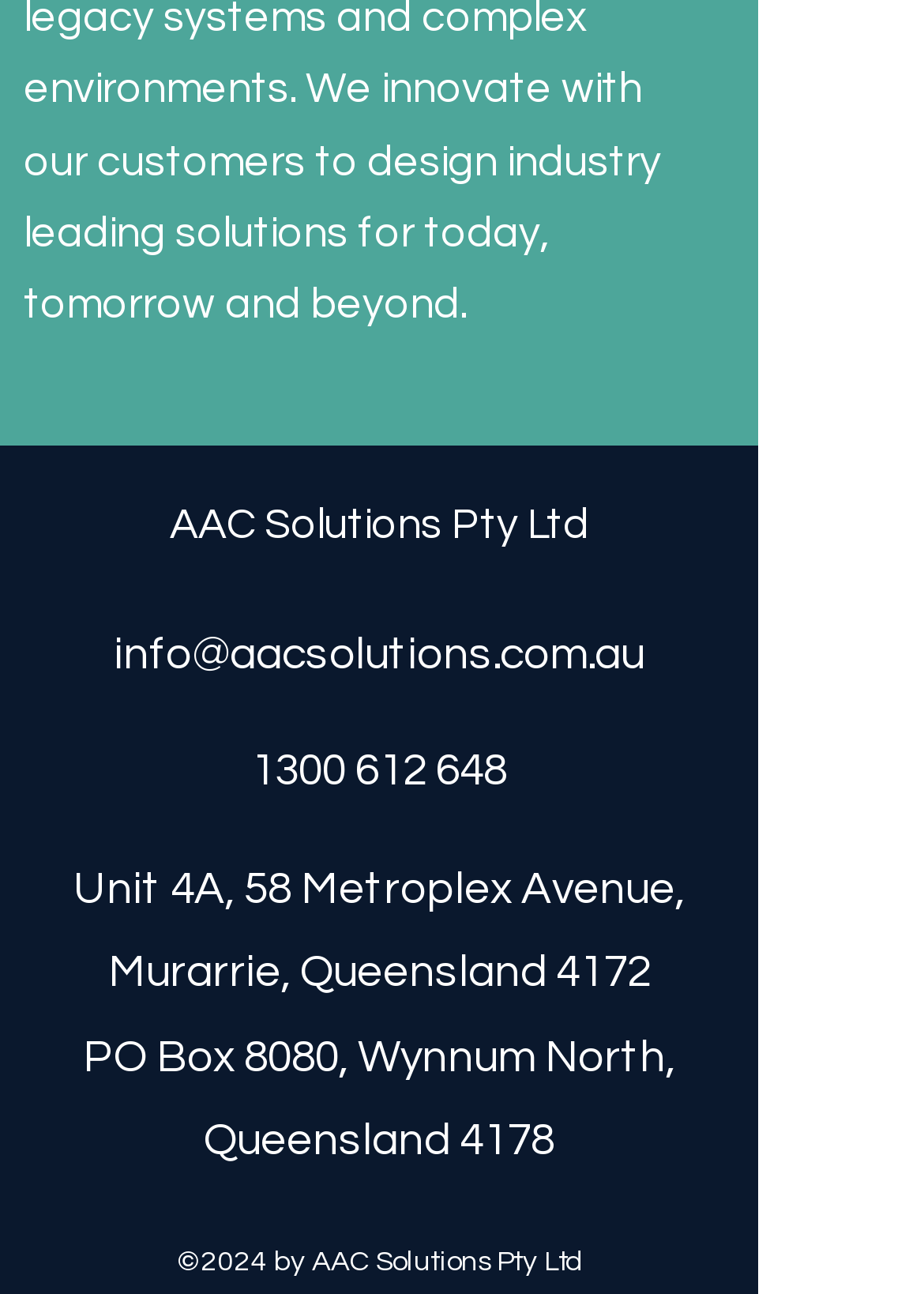Determine the bounding box coordinates for the HTML element described here: "1300 612 648".

[0.272, 0.576, 0.549, 0.613]